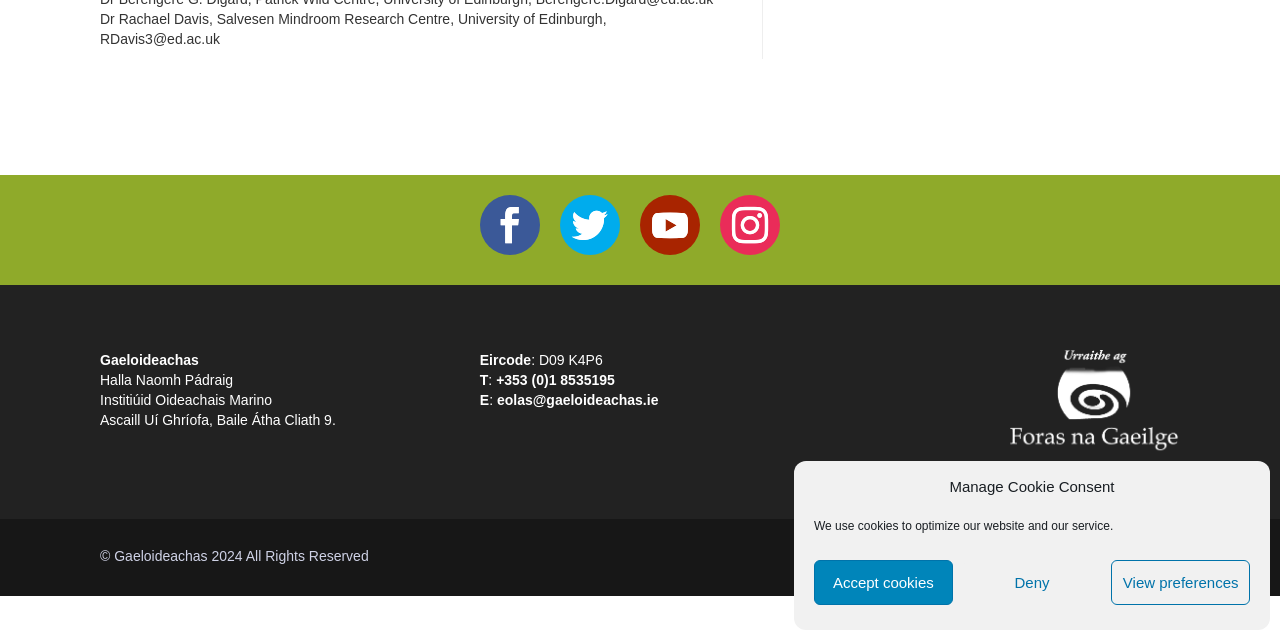Bounding box coordinates are to be given in the format (top-left x, top-left y, bottom-right x, bottom-right y). All values must be floating point numbers between 0 and 1. Provide the bounding box coordinate for the UI element described as: +353 (0)1 8535195

[0.388, 0.581, 0.48, 0.606]